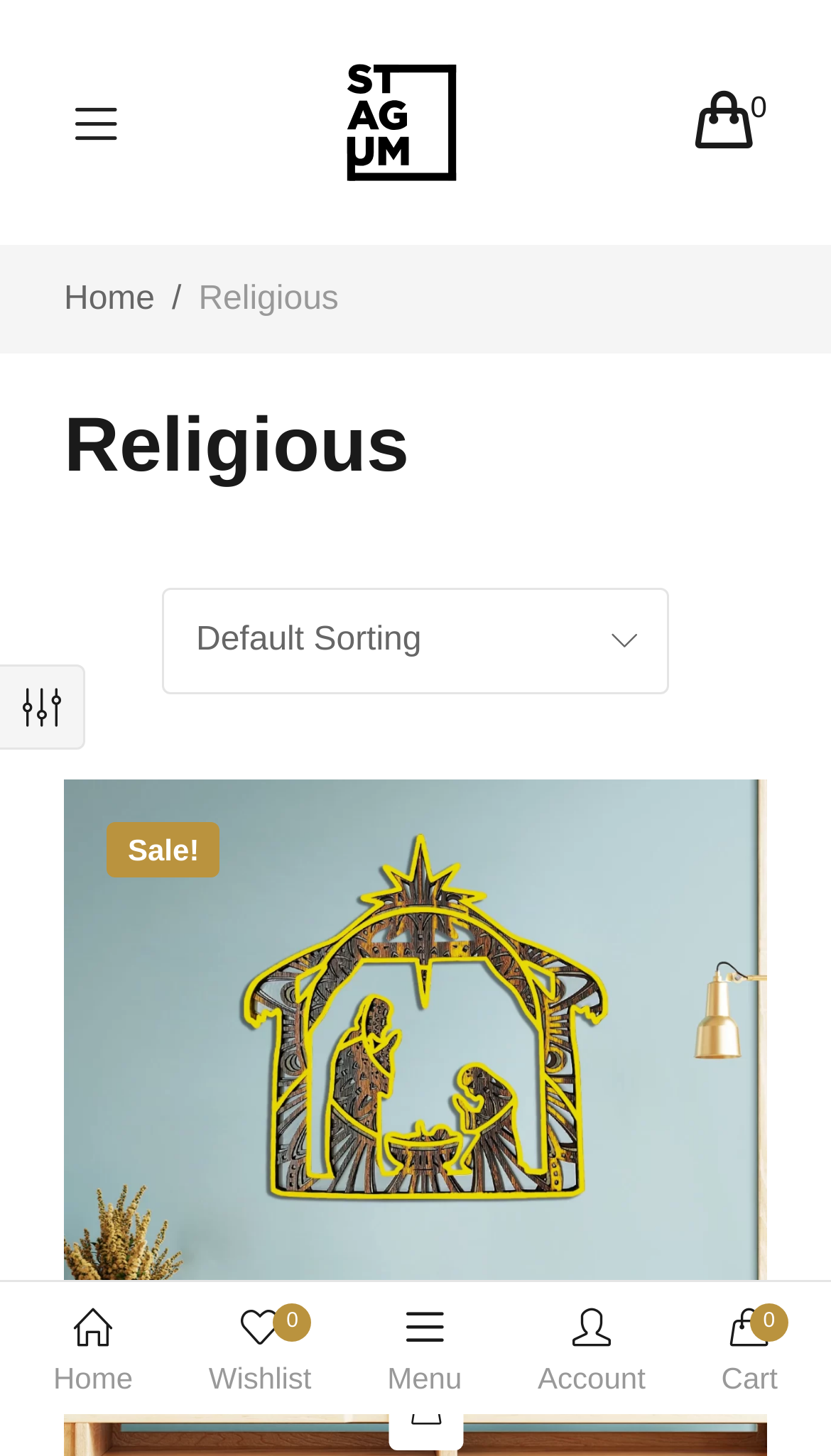What is the brand name of the website?
Refer to the image and provide a one-word or short phrase answer.

STAGUM